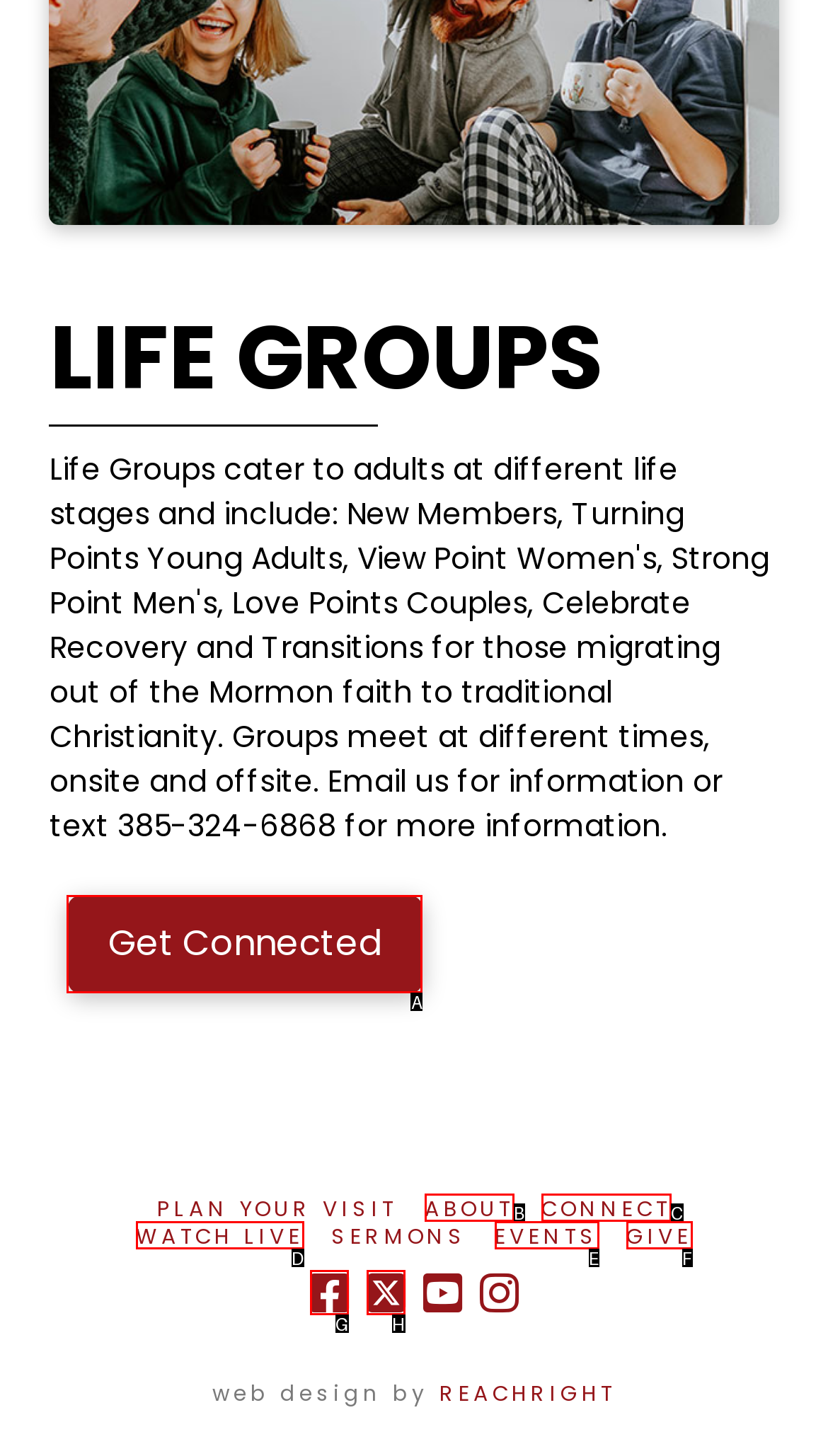Tell me which option I should click to complete the following task: Click on 'Get Connected' Answer with the option's letter from the given choices directly.

A